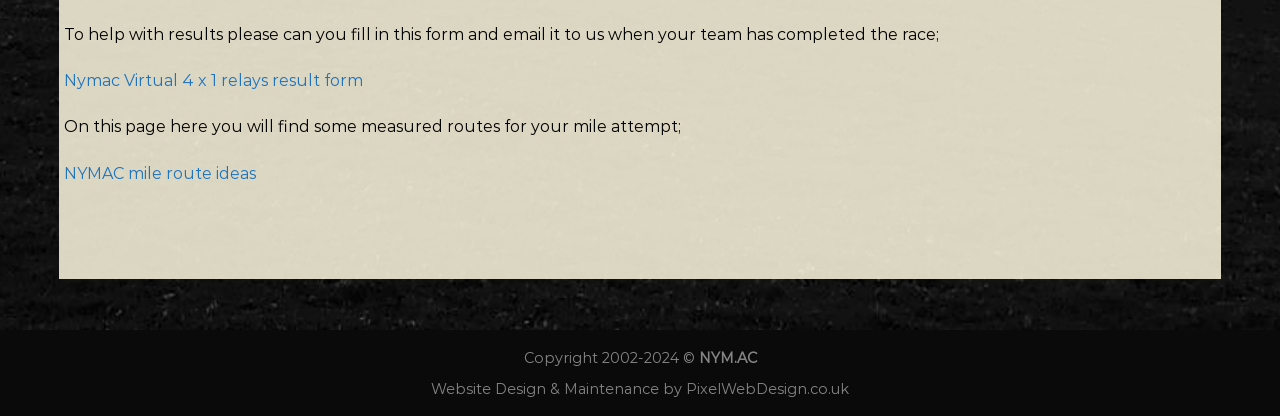Using the image as a reference, answer the following question in as much detail as possible:
Who designed and maintained the website?

The website was designed and maintained by PixelWebDesign.co.uk, as stated in the link element with the text 'Website Design & Maintenance by PixelWebDesign.co.uk' and bounding box coordinates [0.337, 0.913, 0.663, 0.957]